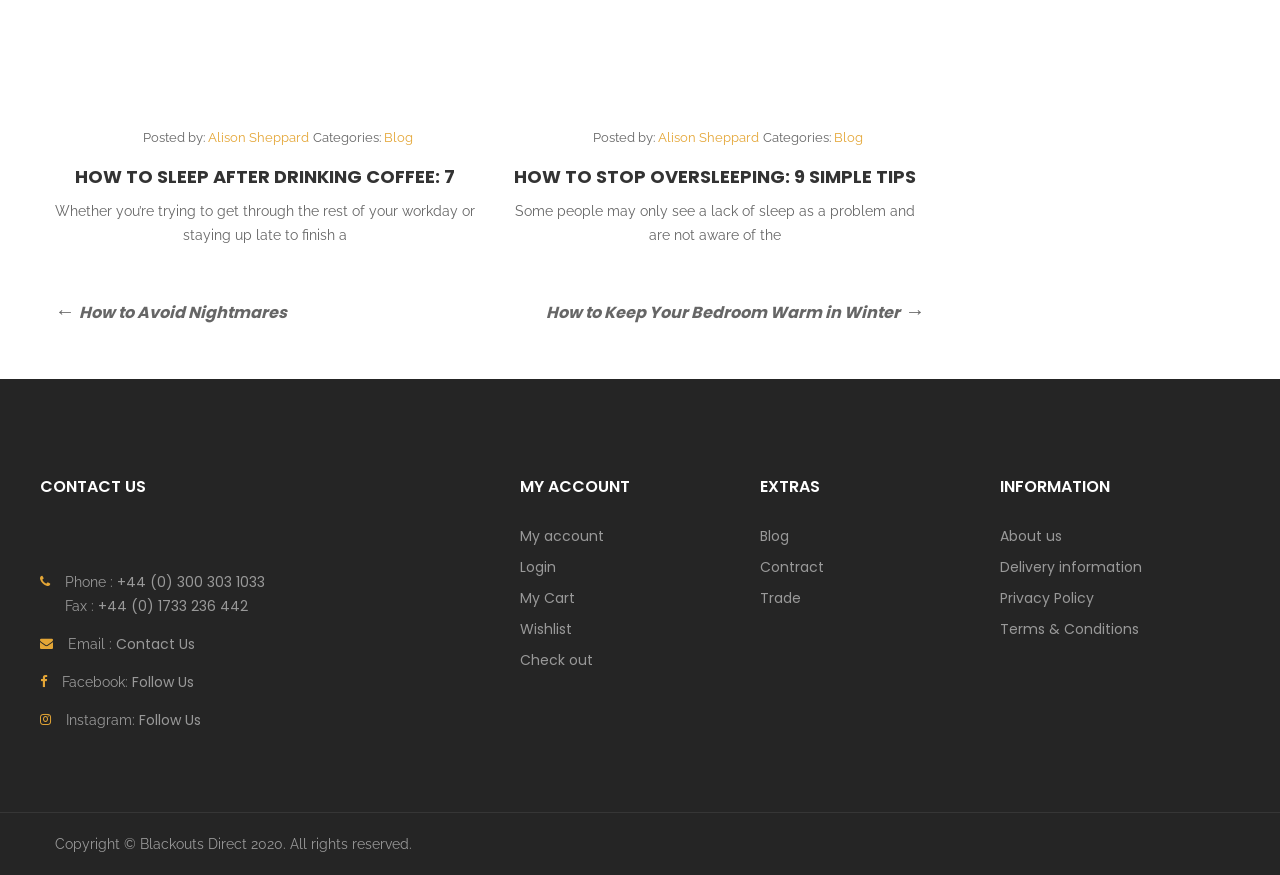What is the link to the previous post?
Look at the image and answer with only one word or phrase.

How to Avoid Nightmares